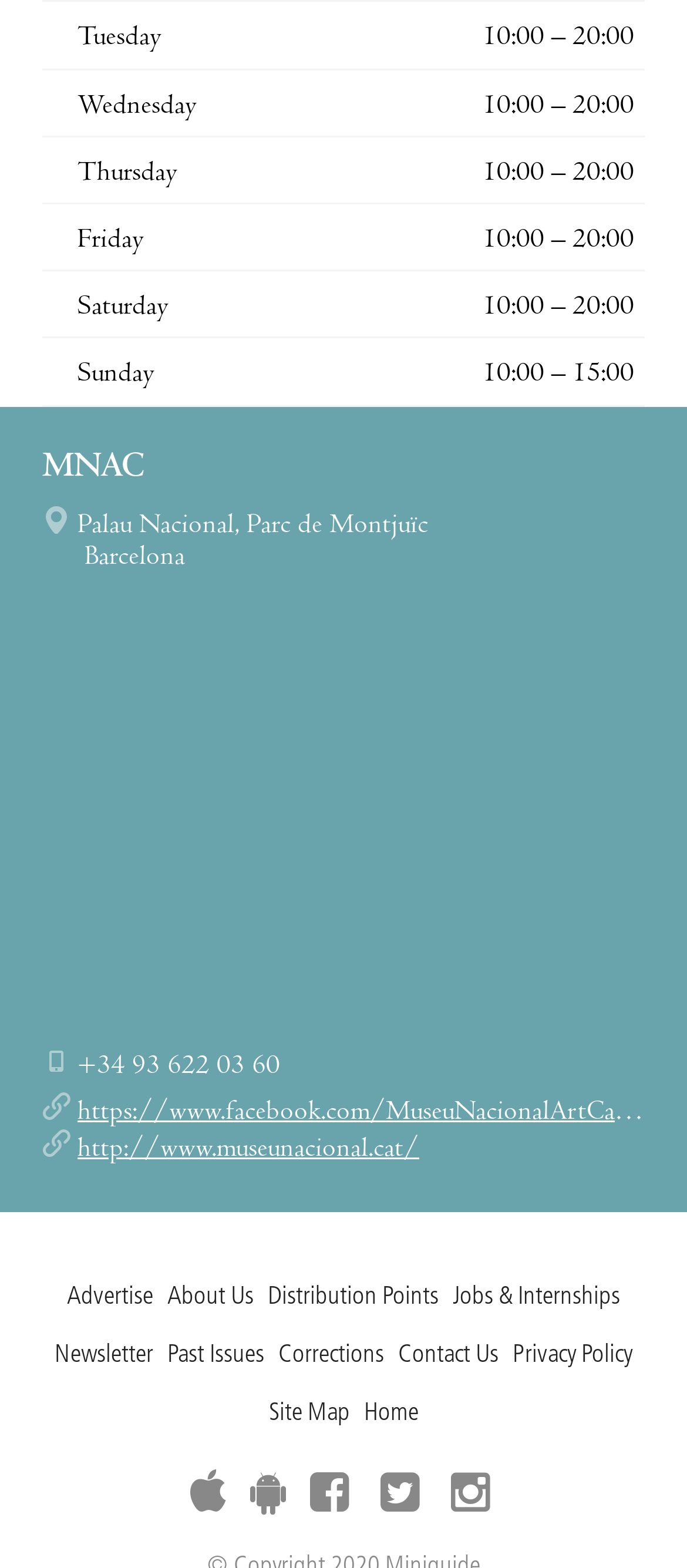Provide the bounding box coordinates of the area you need to click to execute the following instruction: "Go to Home".

None